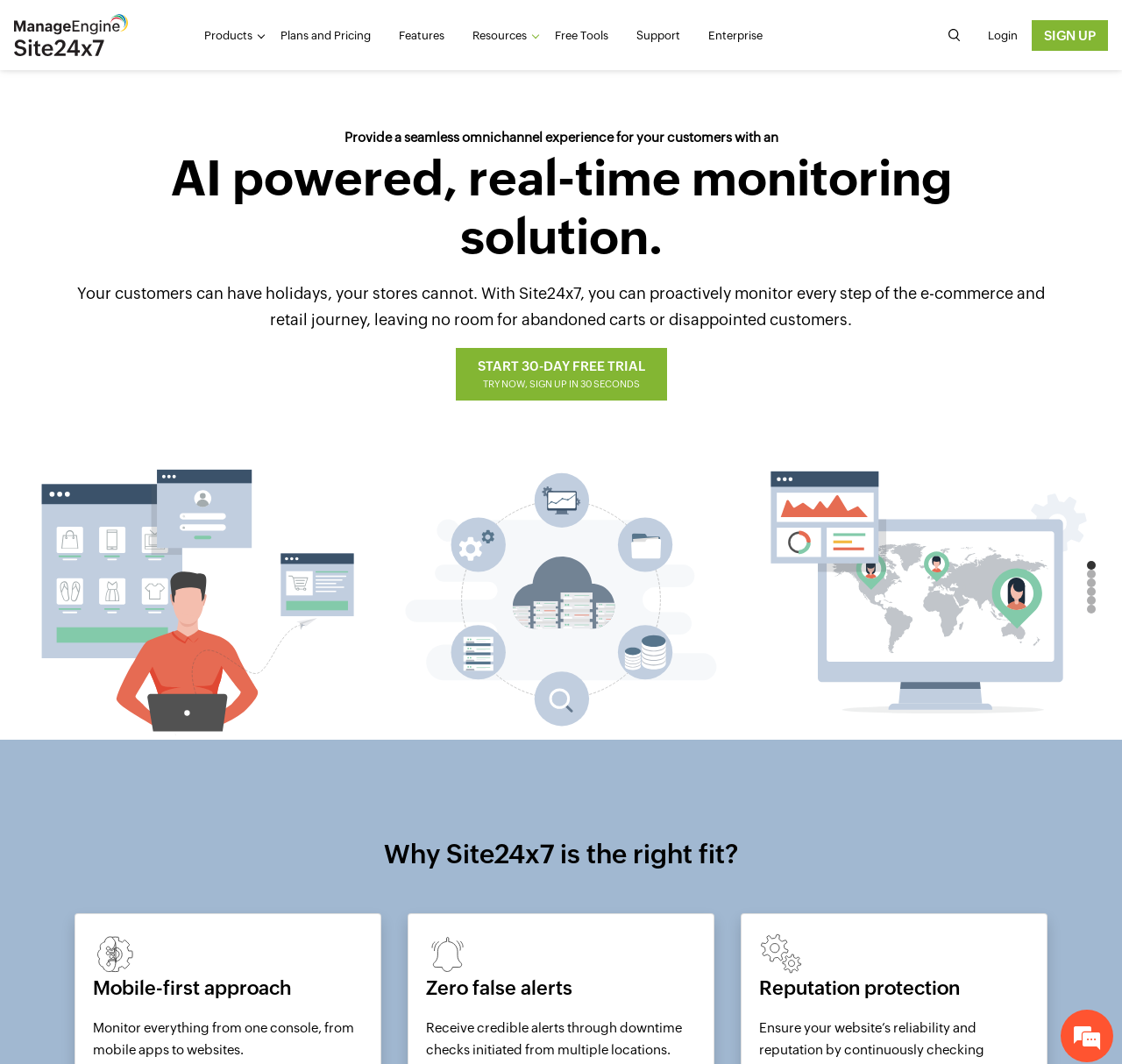Use the details in the image to answer the question thoroughly: 
What is the advantage of Site24x7's downtime checks?

The advantage of Site24x7's downtime checks is mentioned in the static text 'Receive credible alerts through downtime checks initiated from multiple locations'.